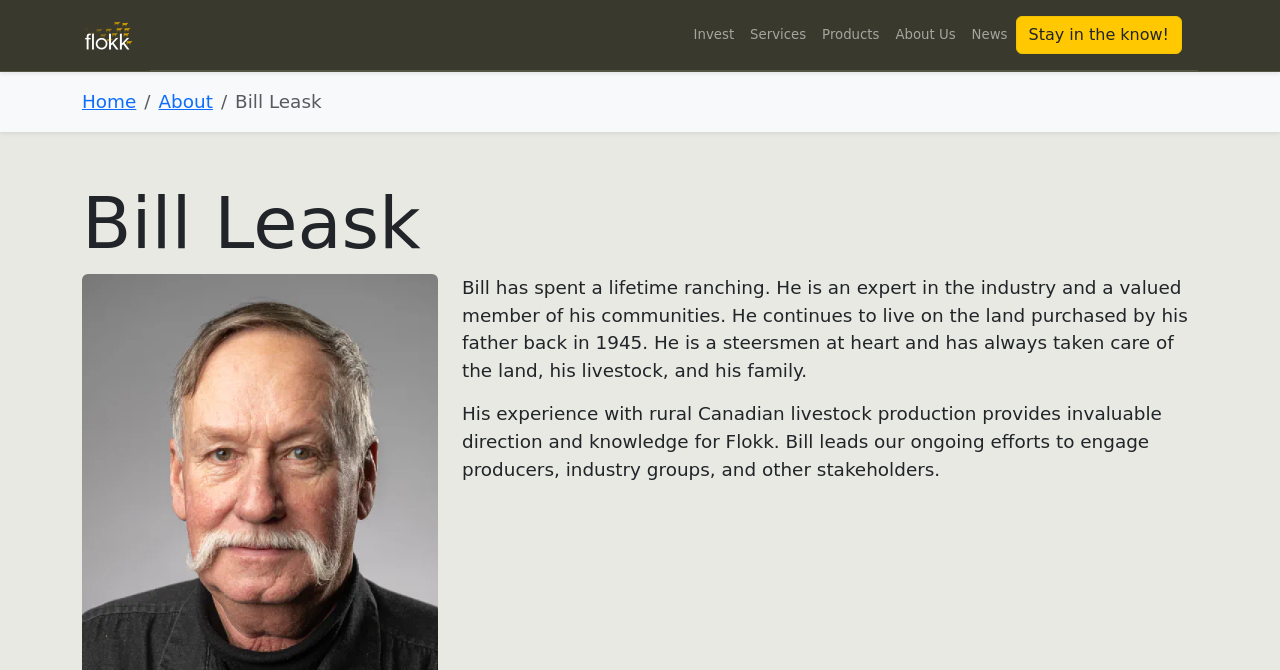Please locate the clickable area by providing the bounding box coordinates to follow this instruction: "Read more about Bill Leask".

[0.064, 0.268, 0.936, 0.397]